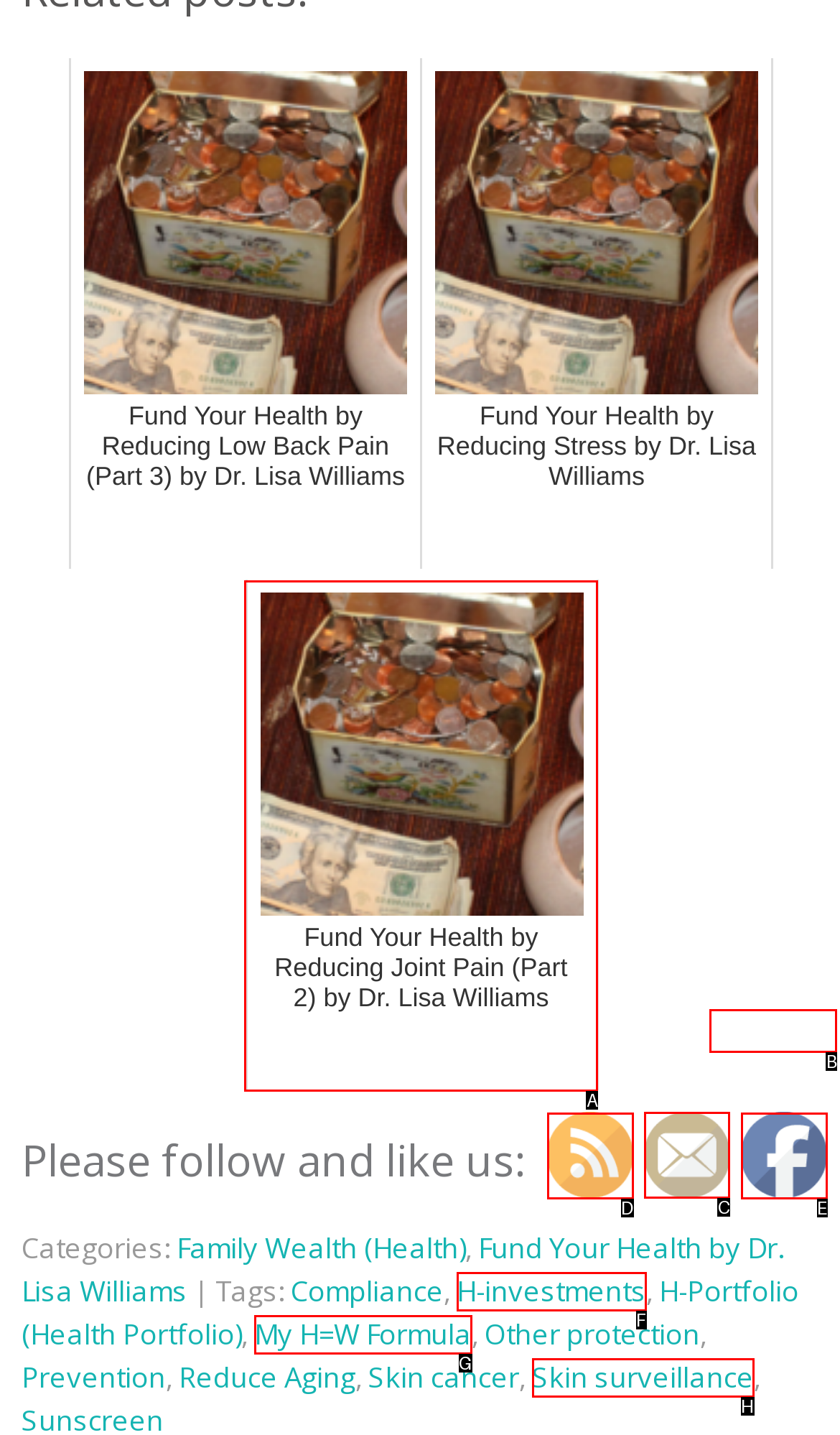Determine which HTML element to click for this task: Subscribe by Email Provide the letter of the selected choice.

C